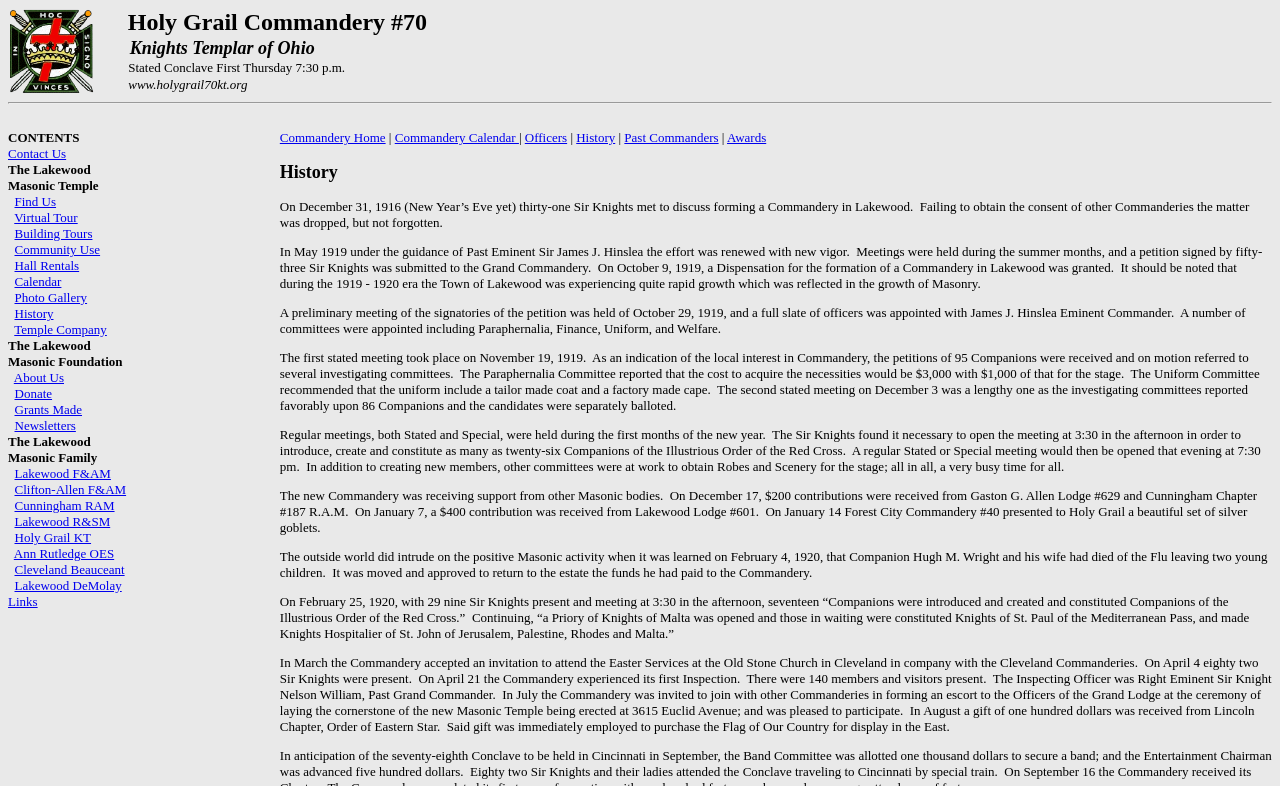What is the name of the Eminent Commander?
From the image, provide a succinct answer in one word or a short phrase.

James J. Hinslea